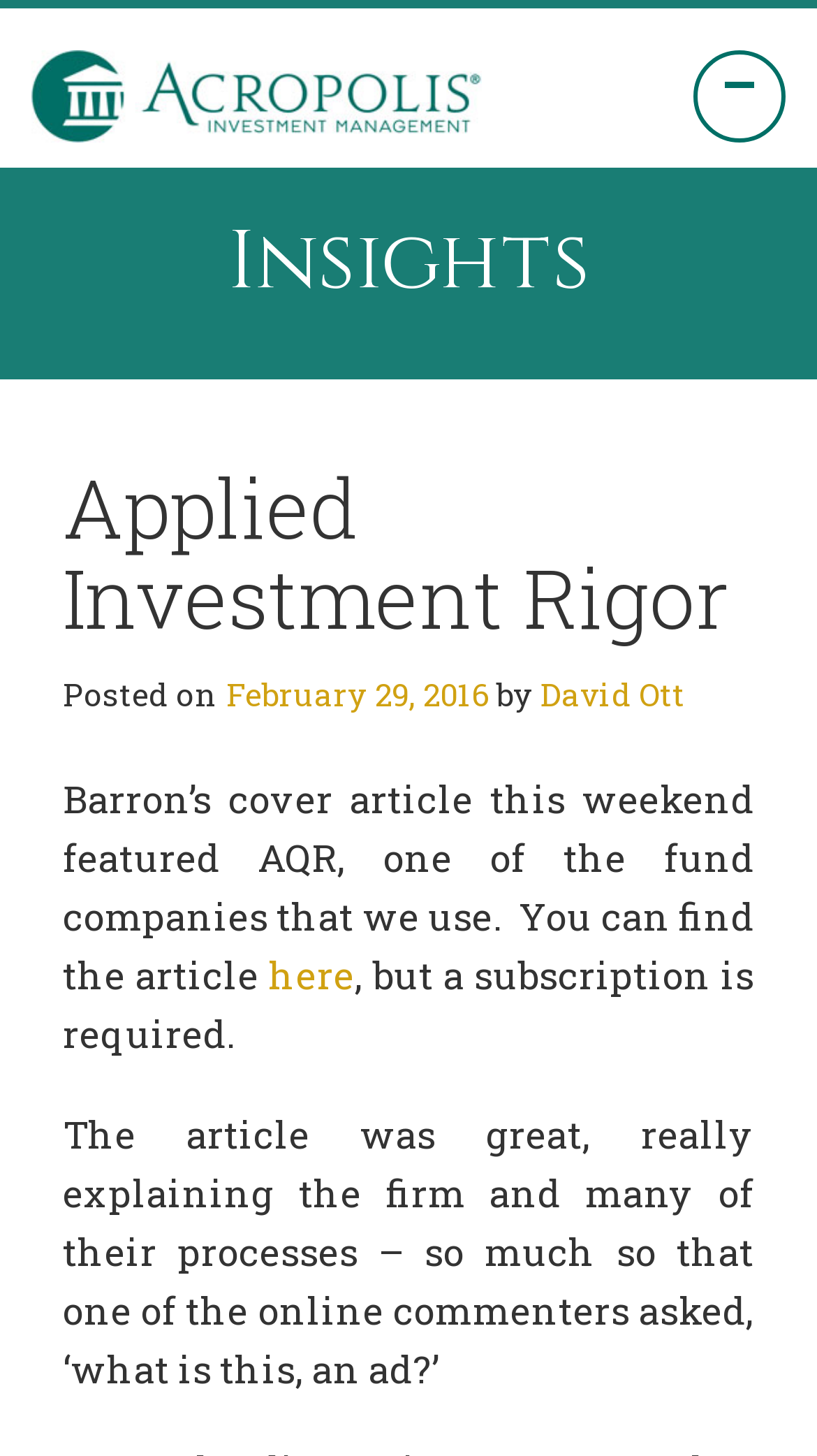Answer with a single word or phrase: 
What is the category of the article?

Insights